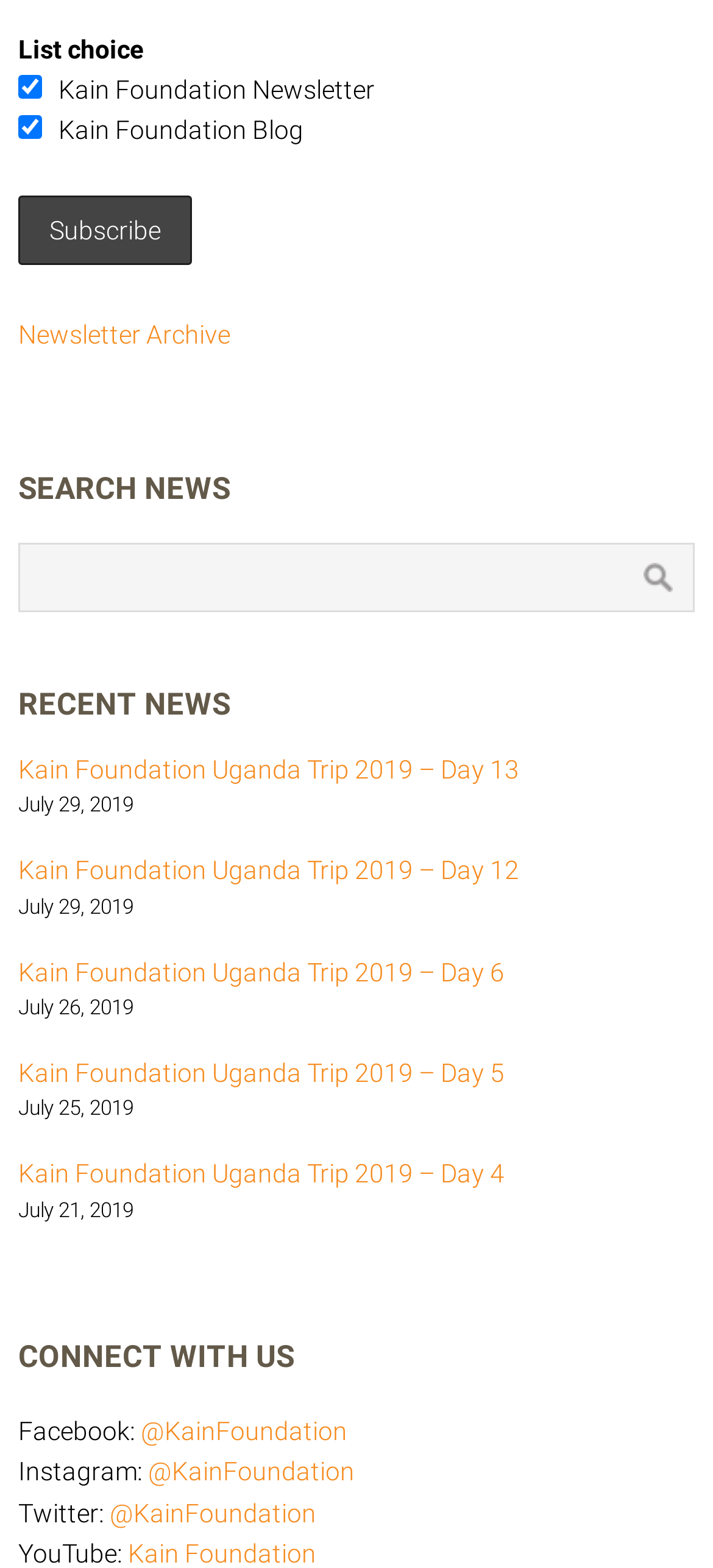What is the function of the button with the text 'Subscribe'?
Provide a well-explained and detailed answer to the question.

The button with the text 'Subscribe' is used to submit the user's newsletter subscription preferences, which are selected using the checkboxes above it.